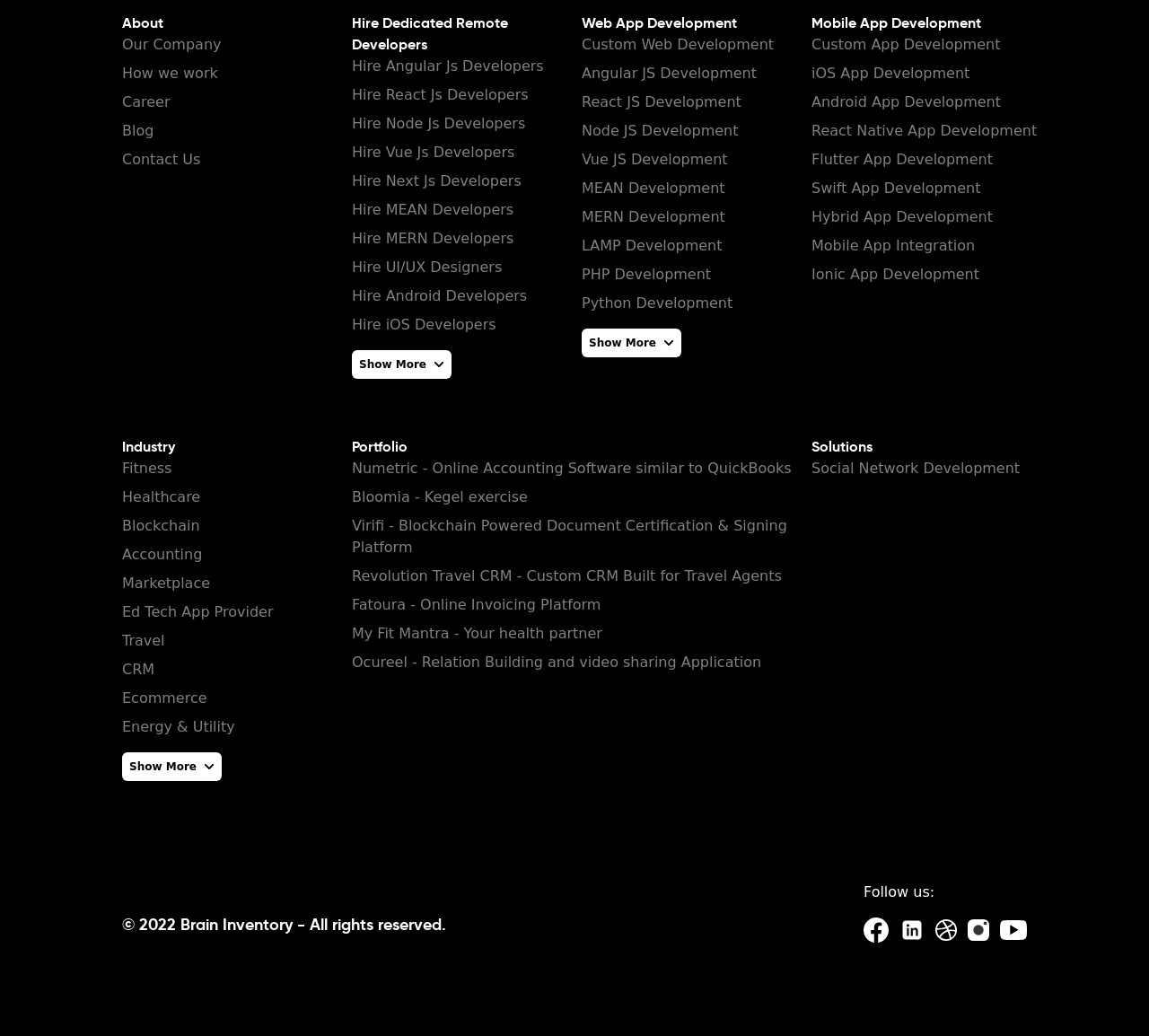Pinpoint the bounding box coordinates of the clickable area necessary to execute the following instruction: "Click on 'Portfolio'". The coordinates should be given as four float numbers between 0 and 1, namely [left, top, right, bottom].

[0.306, 0.423, 0.355, 0.439]